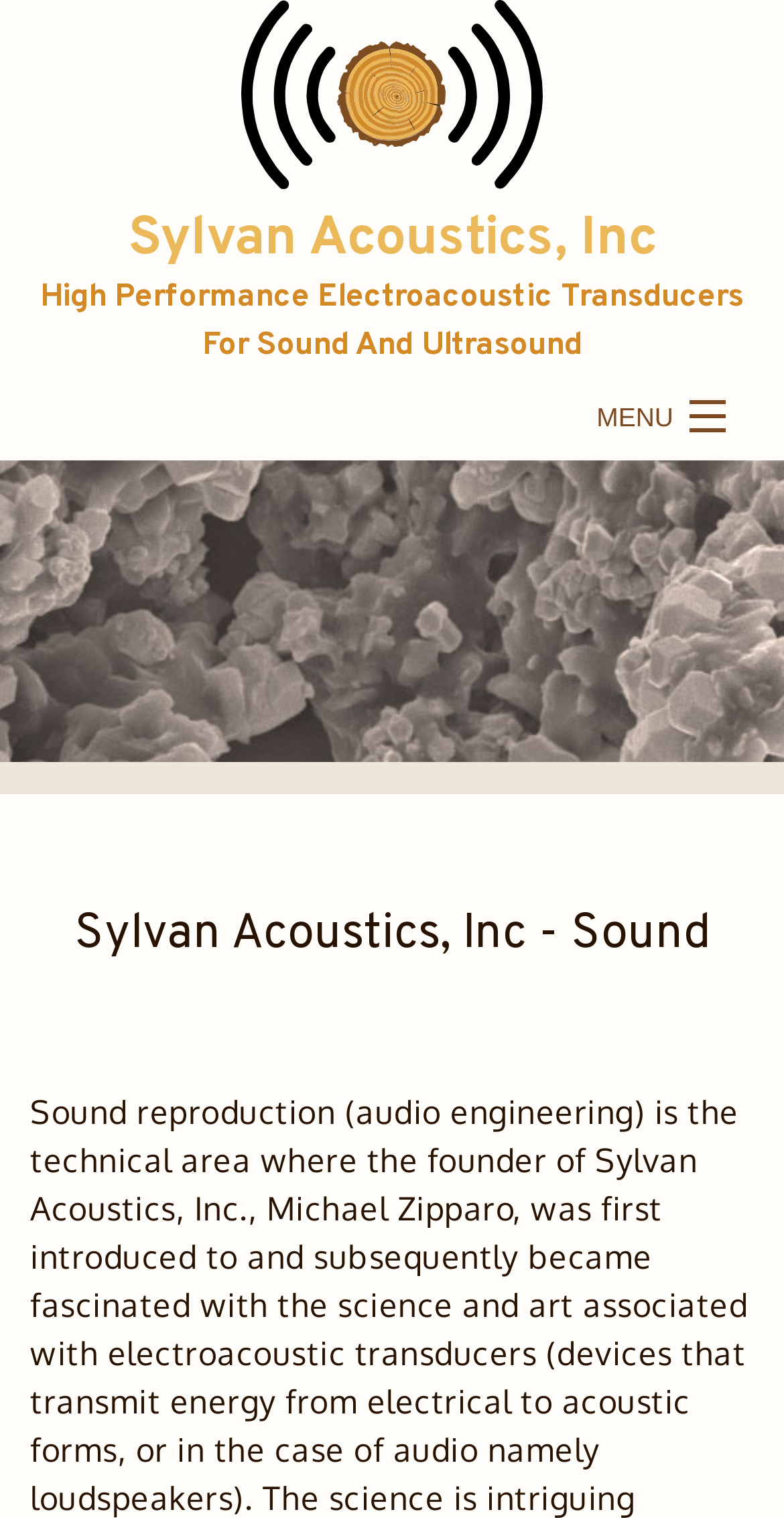Find and indicate the bounding box coordinates of the region you should select to follow the given instruction: "click the logo".

[0.308, 0.0, 0.692, 0.125]